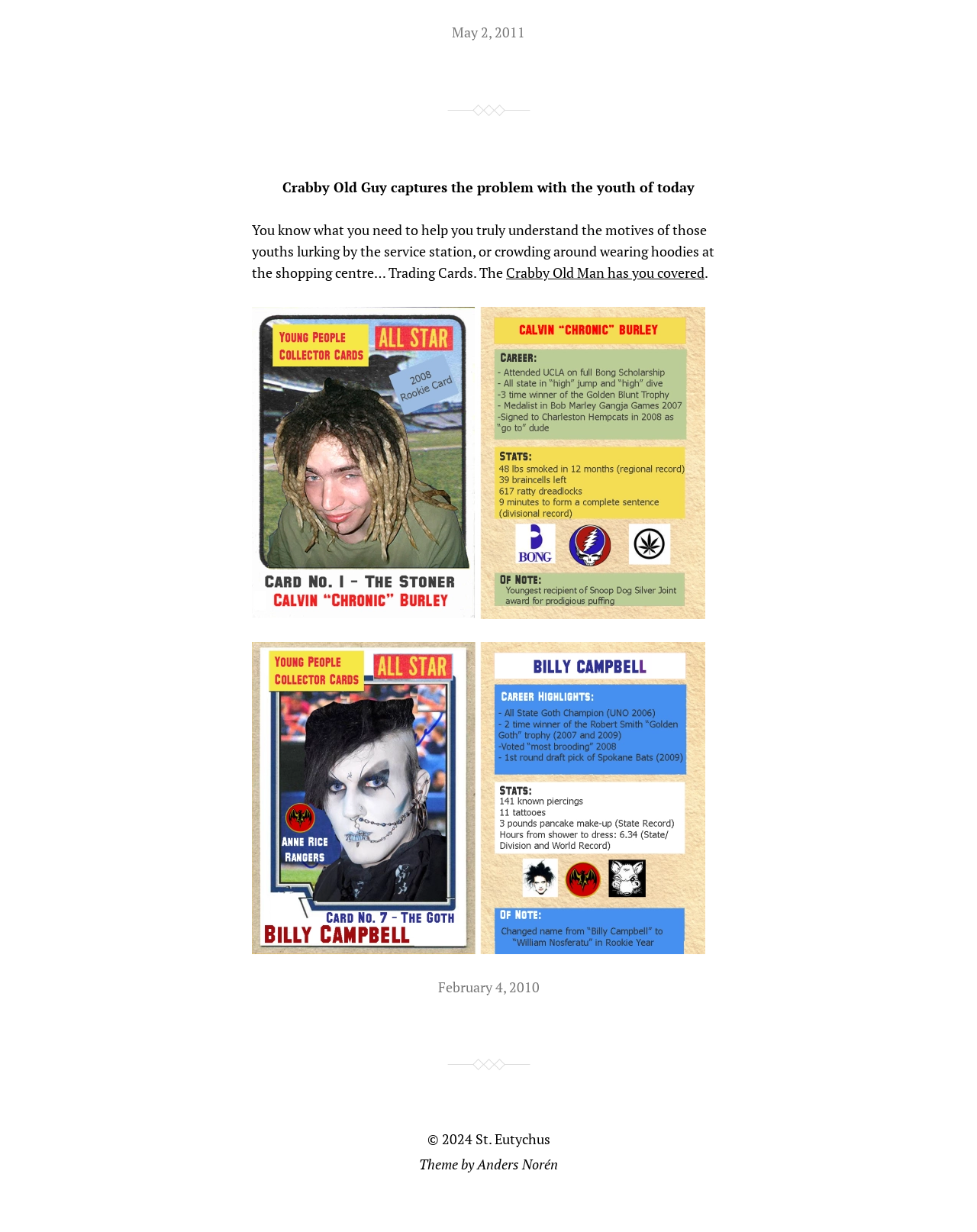What is the date mentioned at the top?
Please provide a comprehensive and detailed answer to the question.

The date 'May 2, 2011' is mentioned at the top of the webpage, which is likely to be the date of publication or posting of the content.